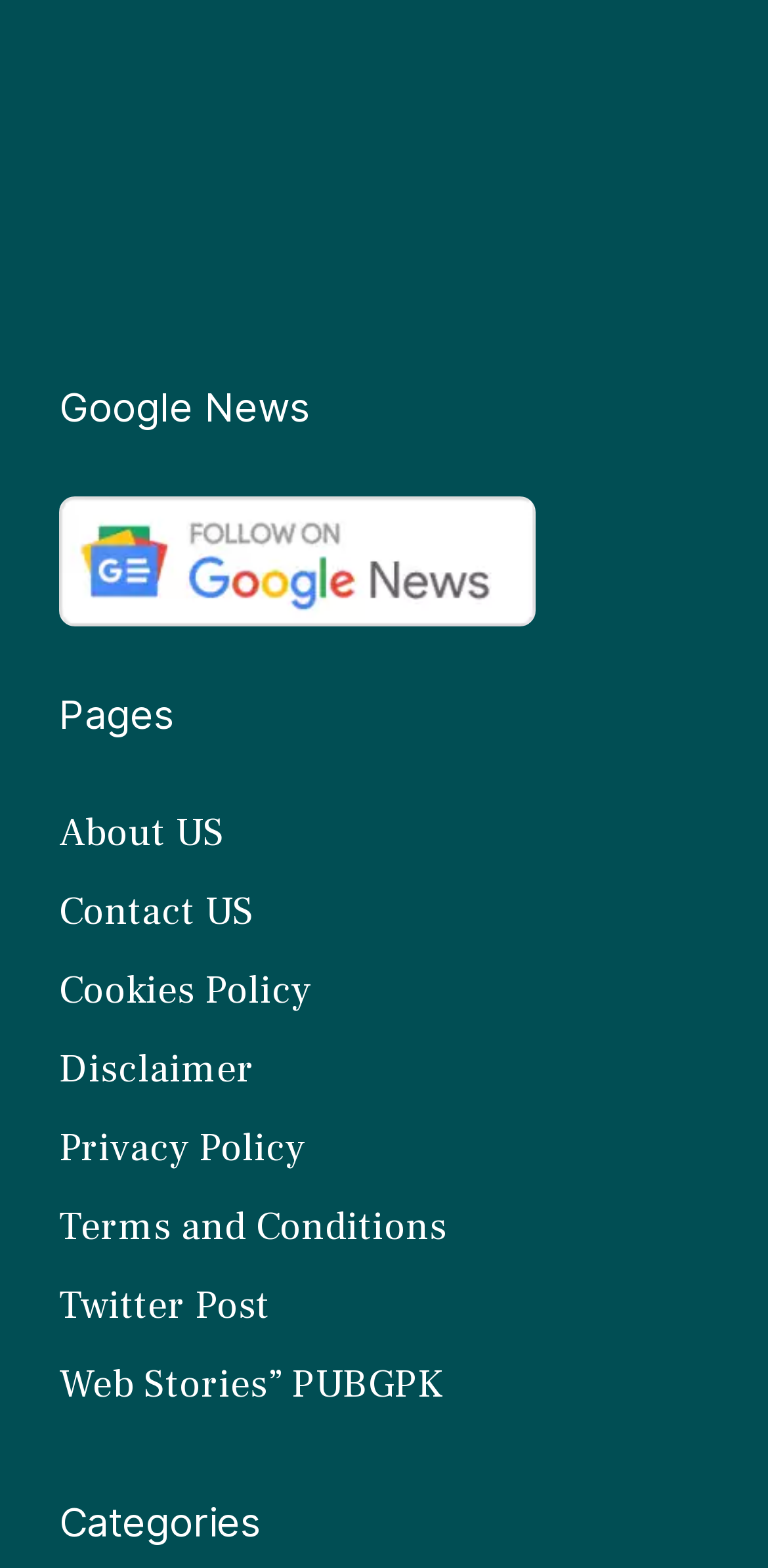How many sections are there on the webpage?
Using the image, give a concise answer in the form of a single word or short phrase.

2